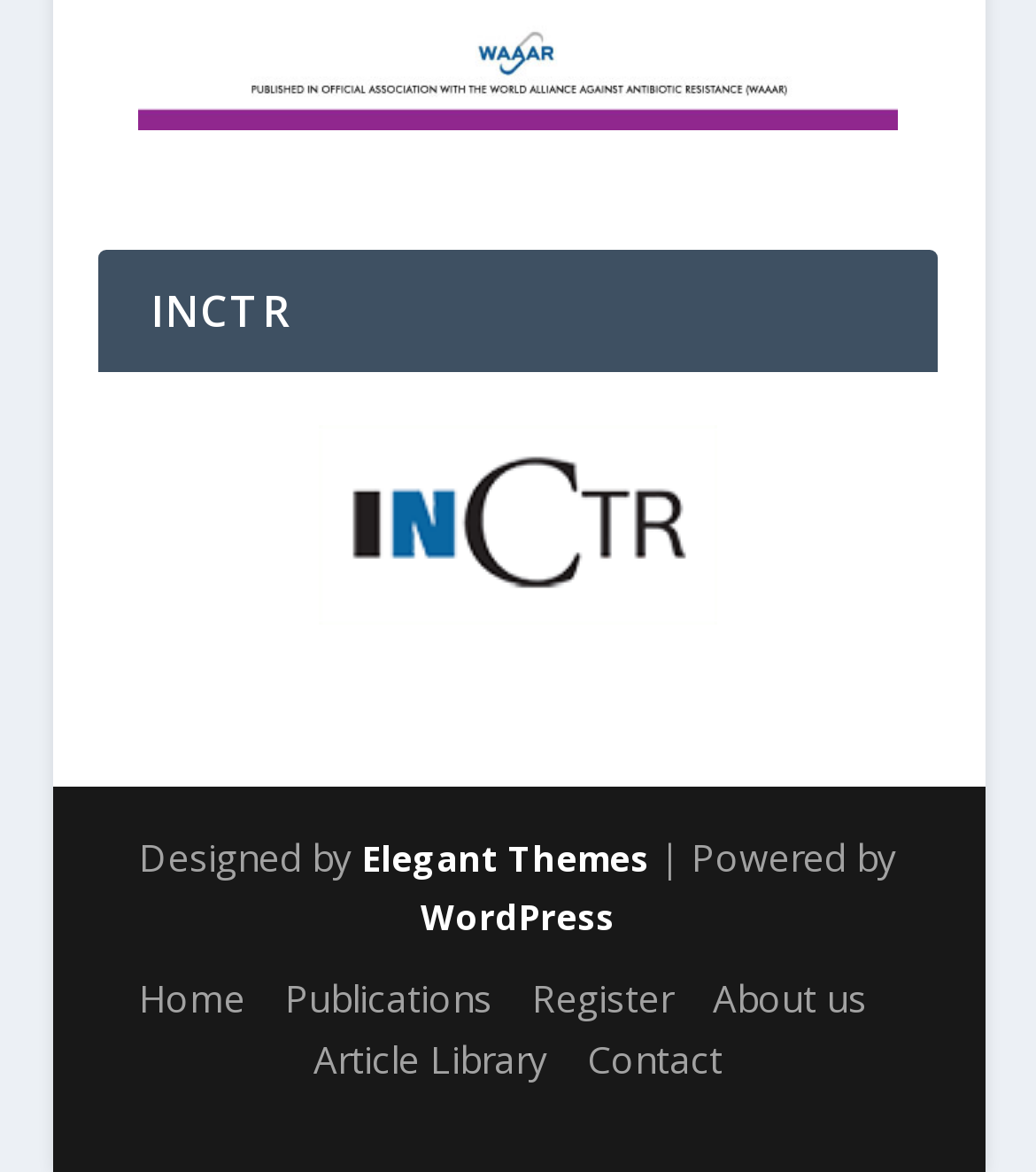What is the platform that powers this website?
Refer to the image and provide a thorough answer to the question.

I found this information in the footer section of the webpage, where it says 'Powered by WordPress'. This indicates that WordPress is the content management system or platform that powers this website.